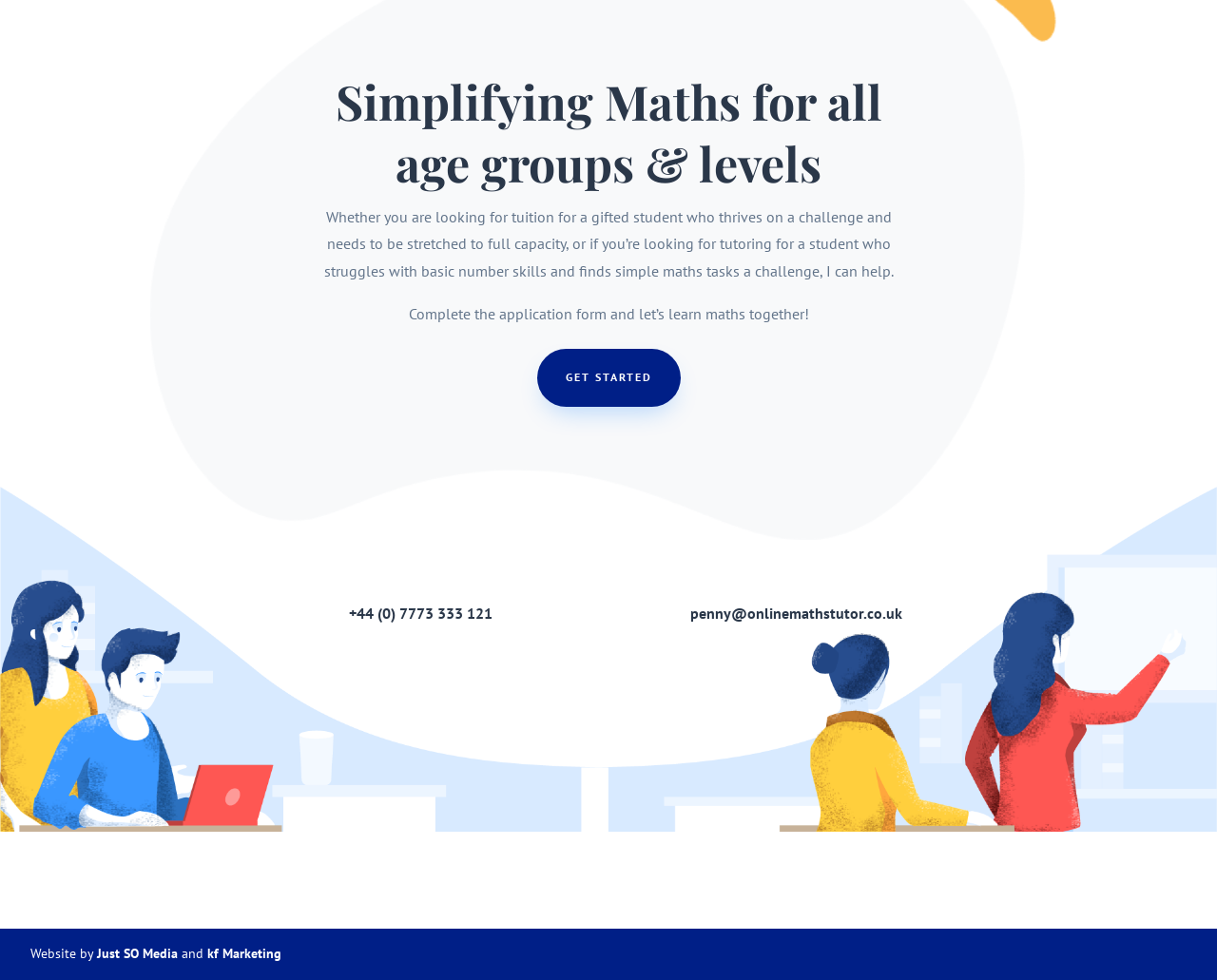Determine the bounding box for the UI element as described: "kf Marketing". The coordinates should be represented as four float numbers between 0 and 1, formatted as [left, top, right, bottom].

[0.17, 0.964, 0.231, 0.982]